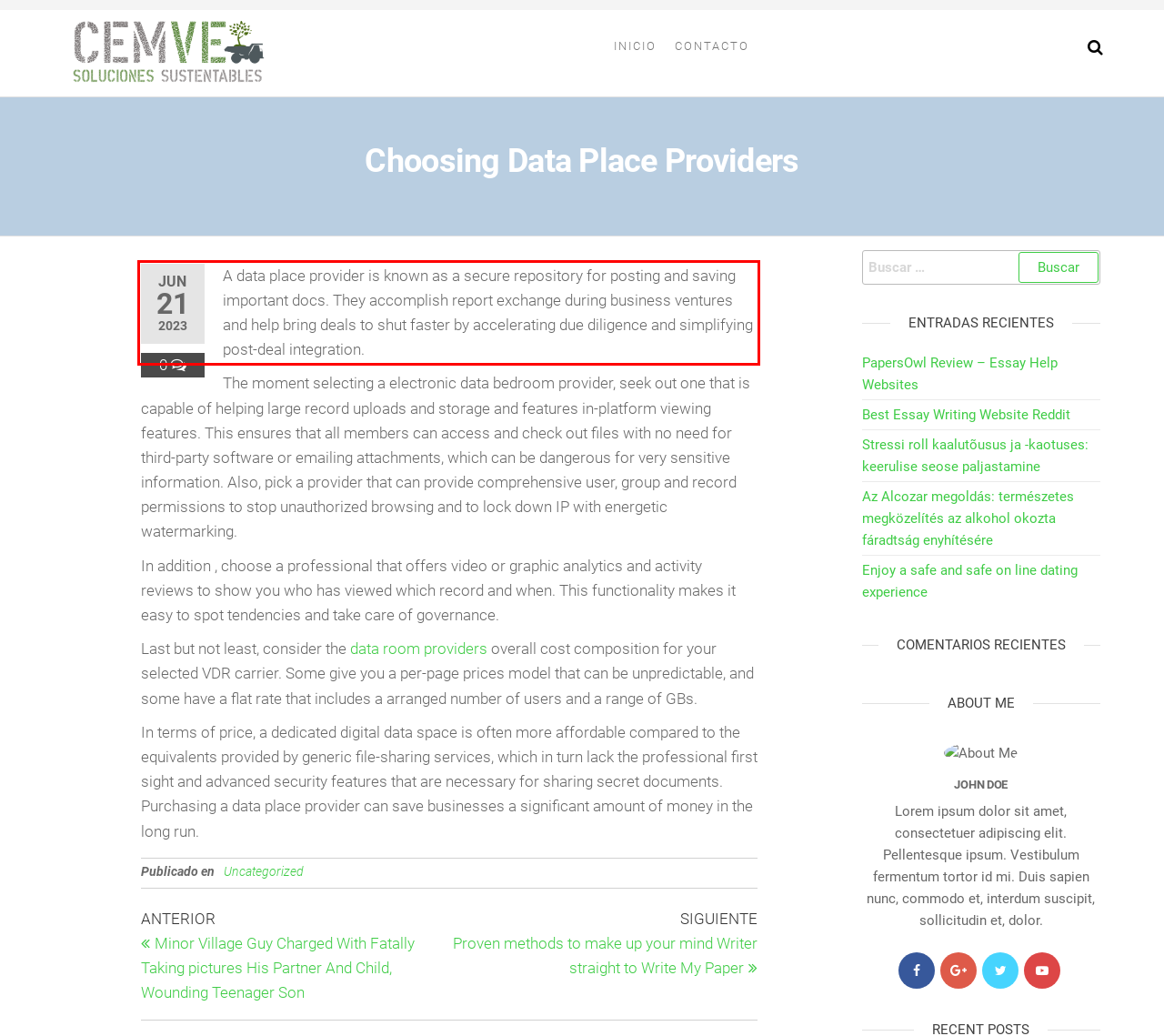Given a screenshot of a webpage with a red bounding box, extract the text content from the UI element inside the red bounding box.

A data place provider is known as a secure repository for posting and saving important docs. They accomplish report exchange during business ventures and help bring deals to shut faster by accelerating due diligence and simplifying post-deal integration.